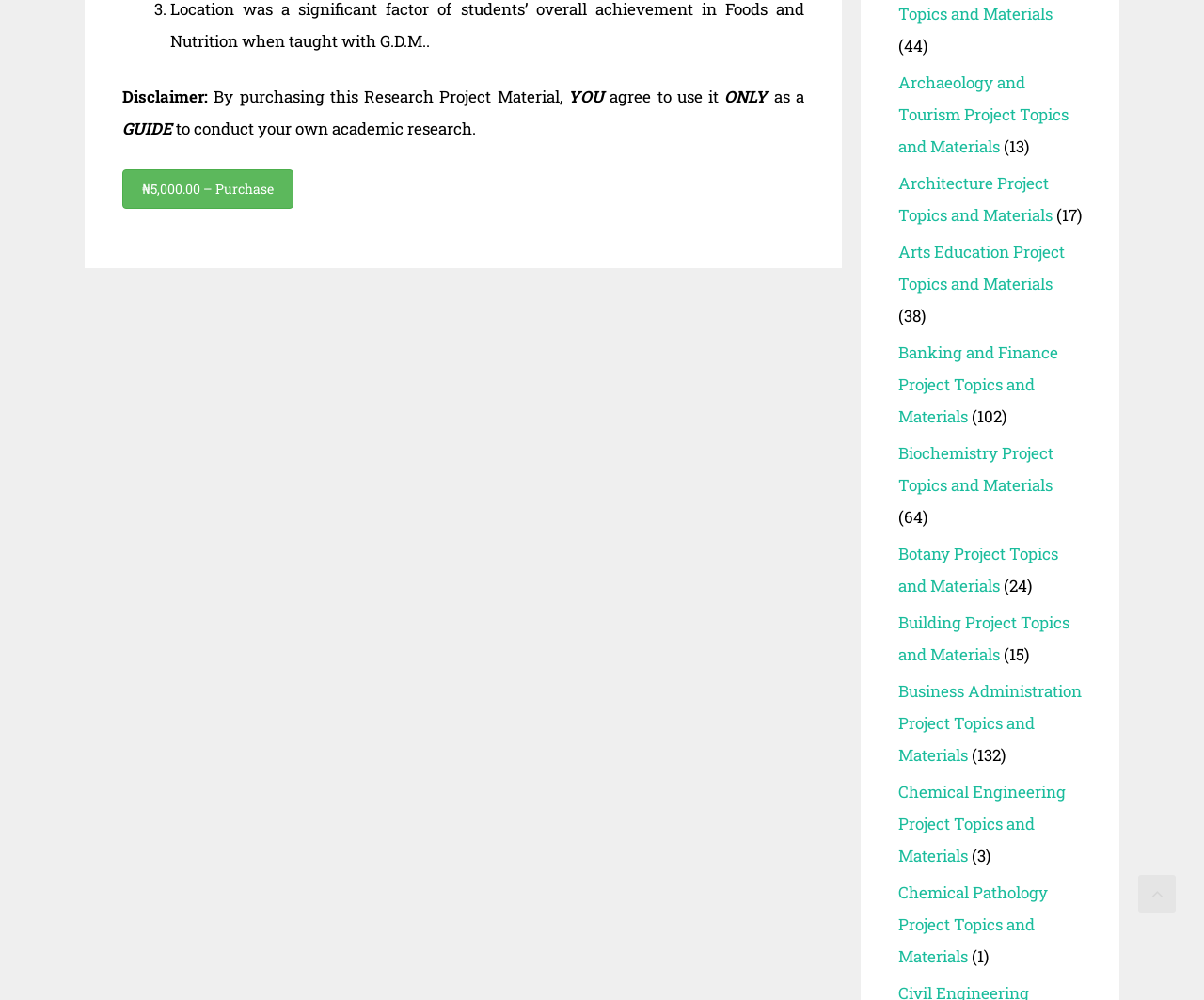For the given element description Biochemistry Project Topics and Materials, determine the bounding box coordinates of the UI element. The coordinates should follow the format (top-left x, top-left y, bottom-right x, bottom-right y) and be within the range of 0 to 1.

[0.746, 0.442, 0.875, 0.496]